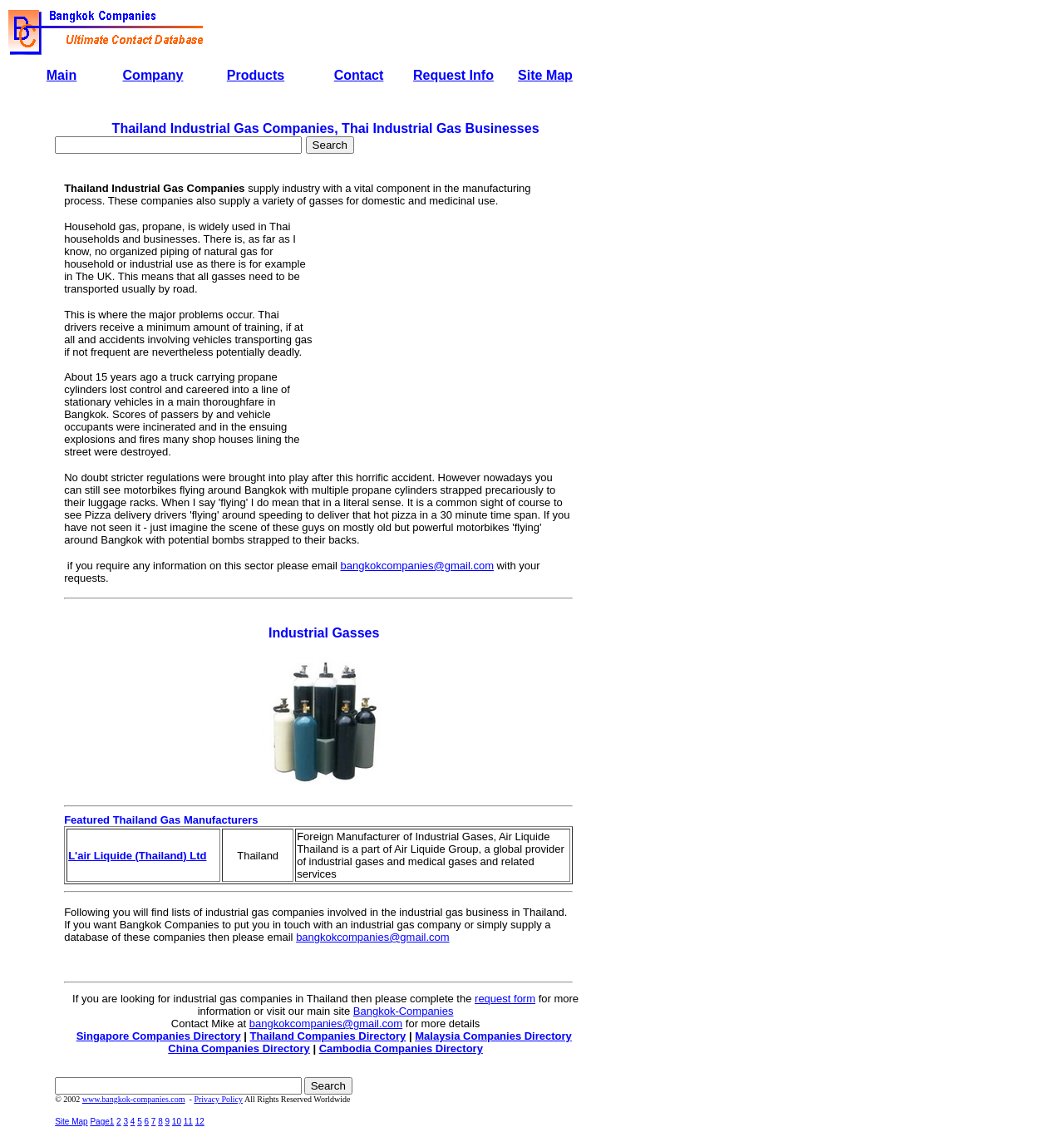Determine the bounding box coordinates for the element that should be clicked to follow this instruction: "Contact Mike for more details". The coordinates should be given as four float numbers between 0 and 1, in the format [left, top, right, bottom].

[0.287, 0.121, 0.333, 0.136]